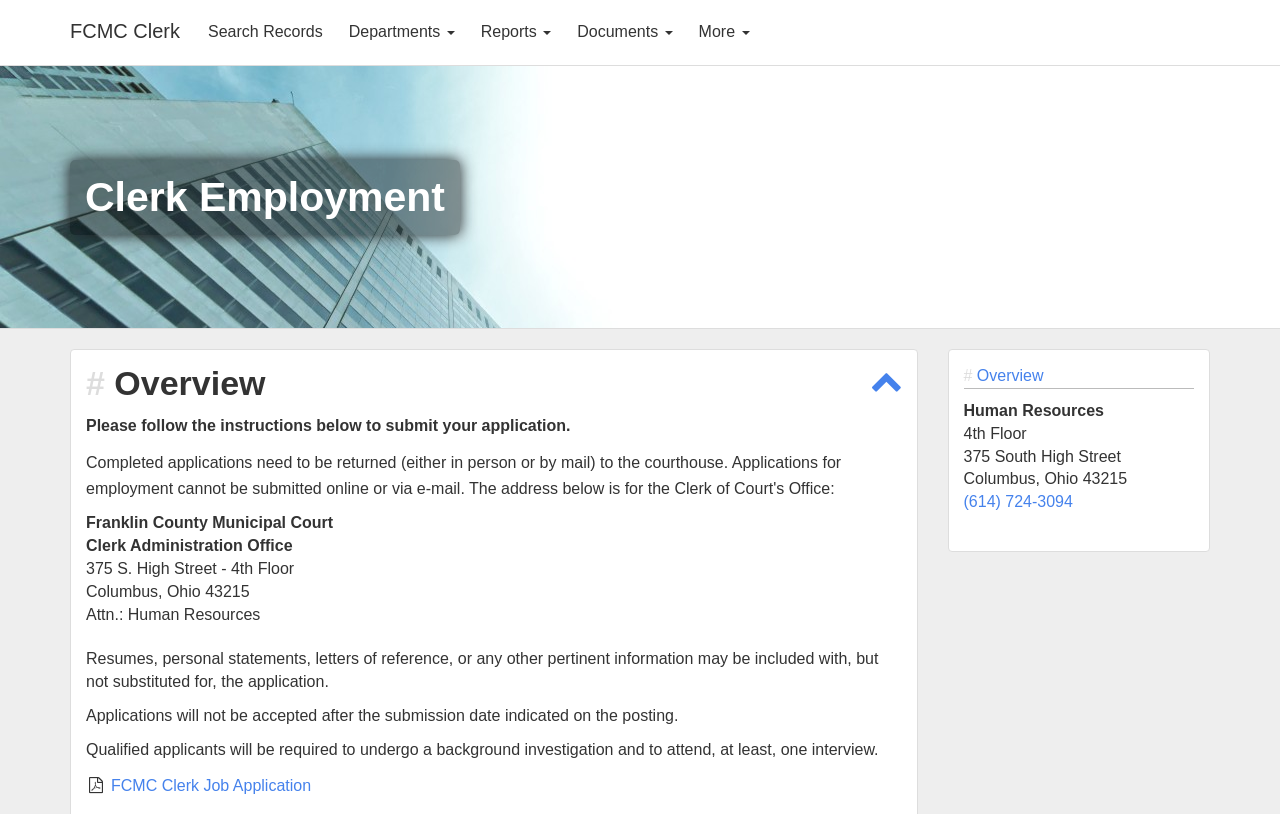What is the name of the job application?
Please answer using one word or phrase, based on the screenshot.

FCMC Clerk Job Application